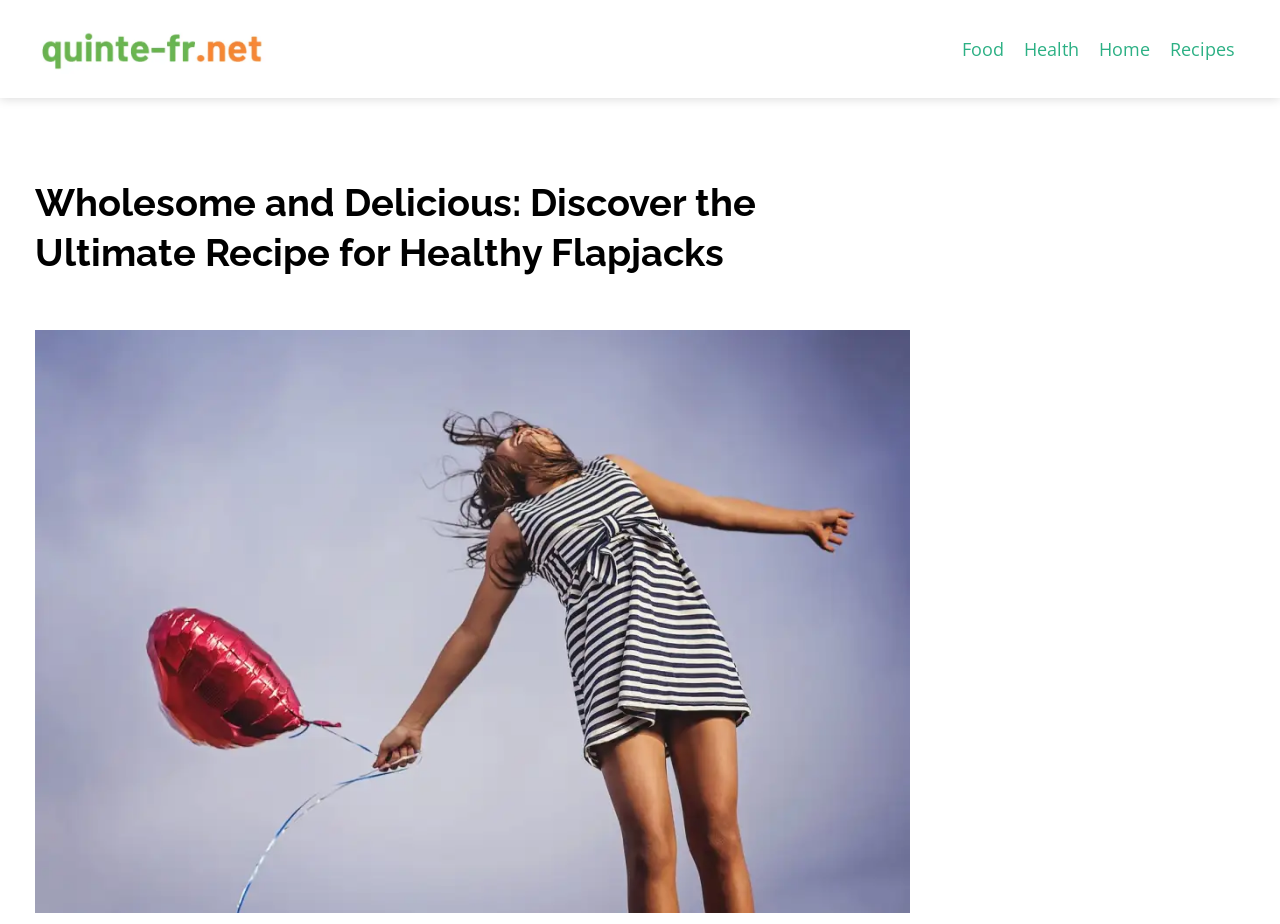Using the information from the screenshot, answer the following question thoroughly:
How many main navigation links are at the top of the webpage?

There are four main navigation links at the top of the webpage, which are 'Food', 'Health', 'Home', and 'Recipes'.